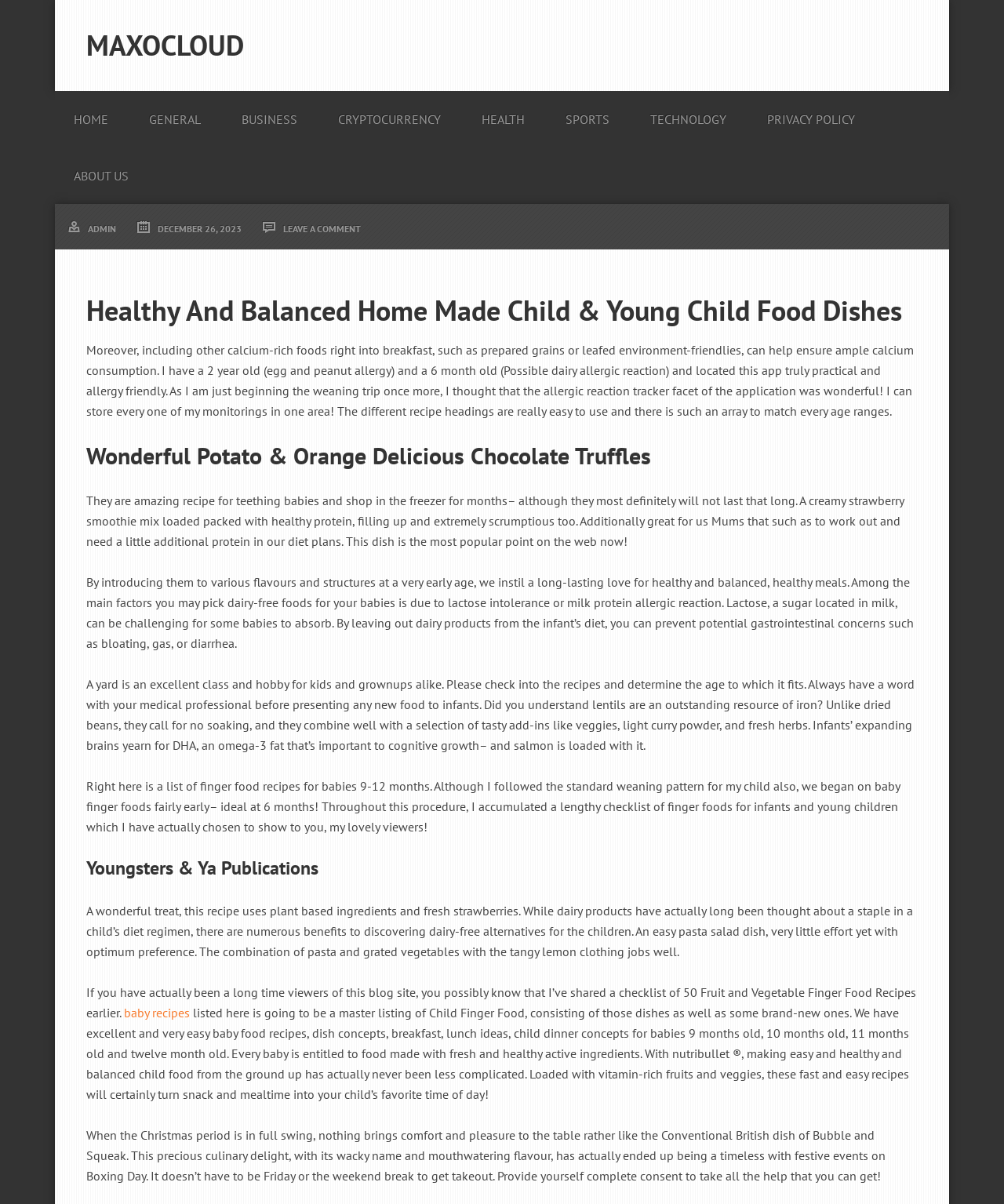Reply to the question below using a single word or brief phrase:
What is the benefit of introducing various flavors and textures to babies at an early age?

Instils a lifelong love for healthy food